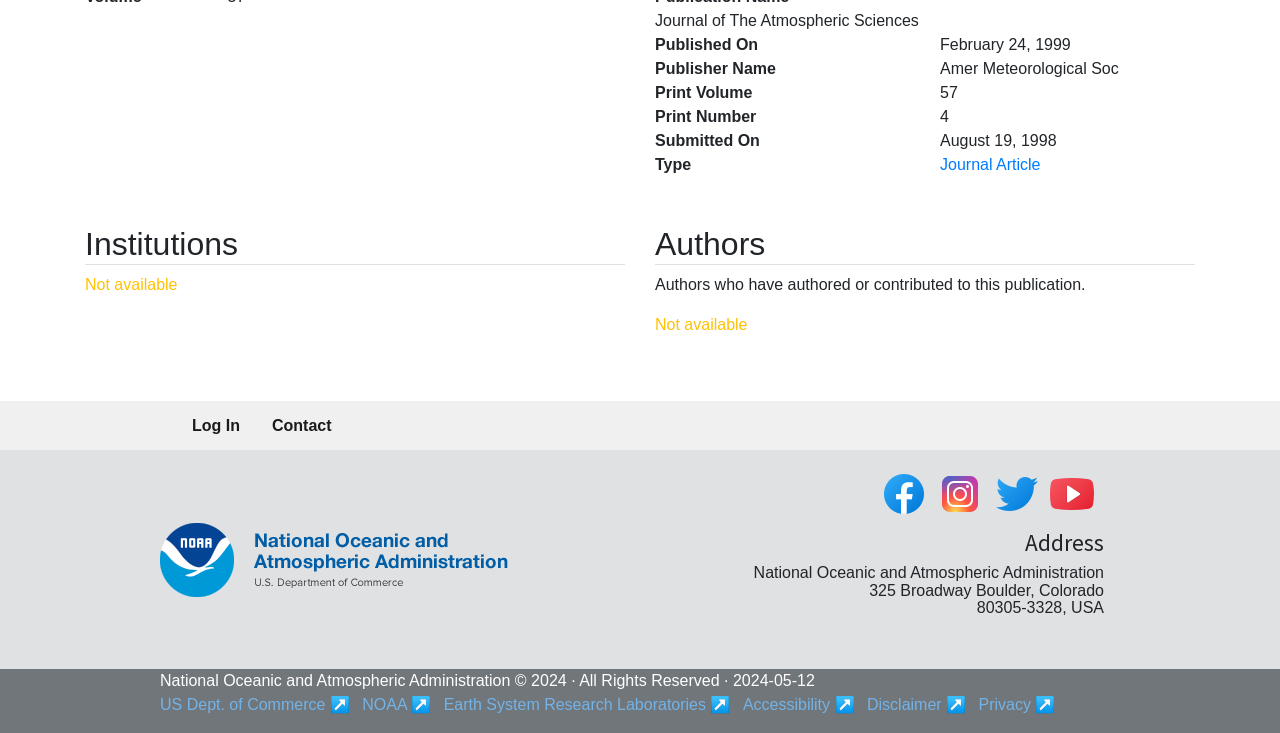Using the format (top-left x, top-left y, bottom-right x, bottom-right y), and given the element description, identify the bounding box coordinates within the screenshot: US Dept. of Commerce

[0.125, 0.949, 0.254, 0.973]